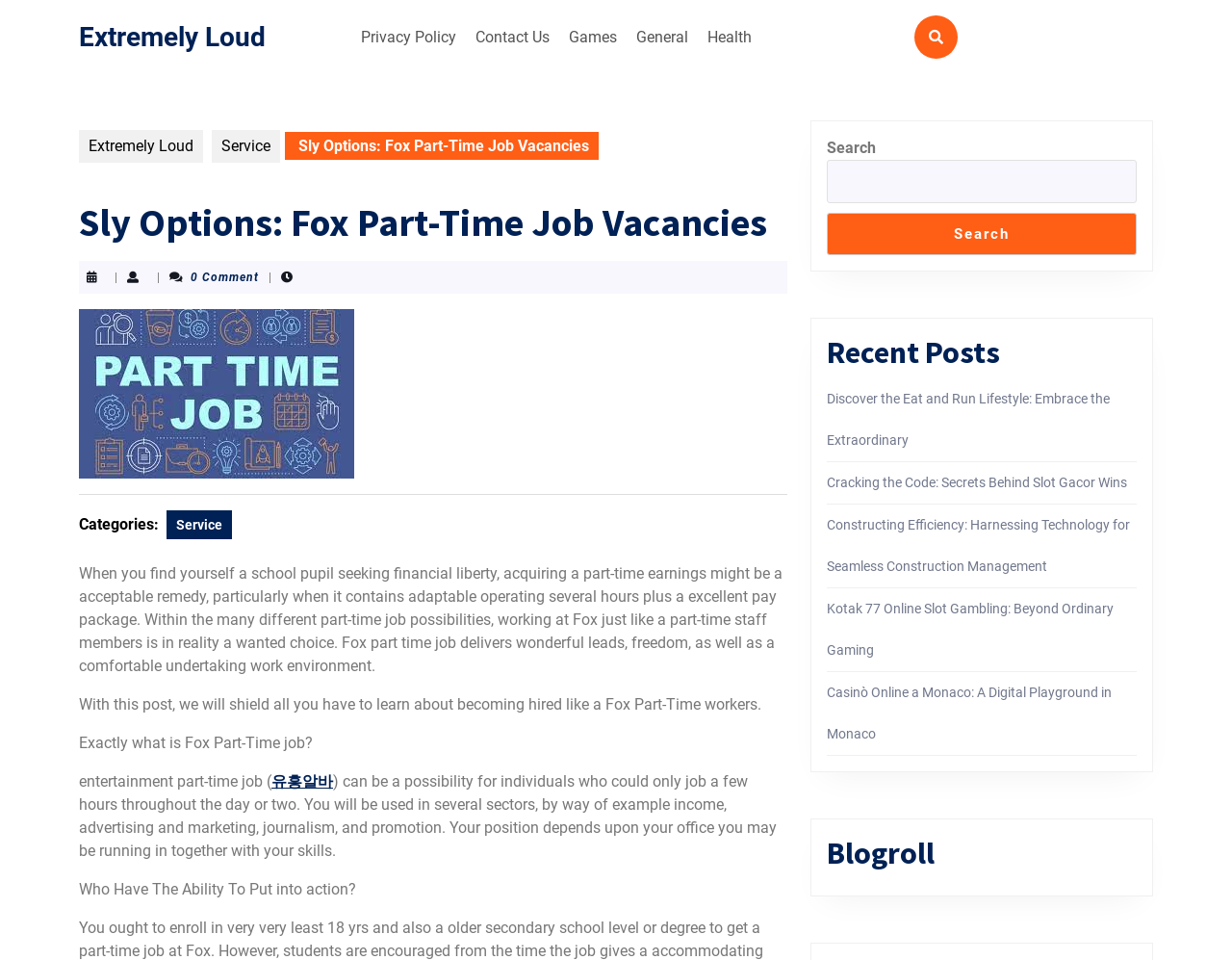Please mark the bounding box coordinates of the area that should be clicked to carry out the instruction: "Search for something".

[0.671, 0.166, 0.923, 0.211]